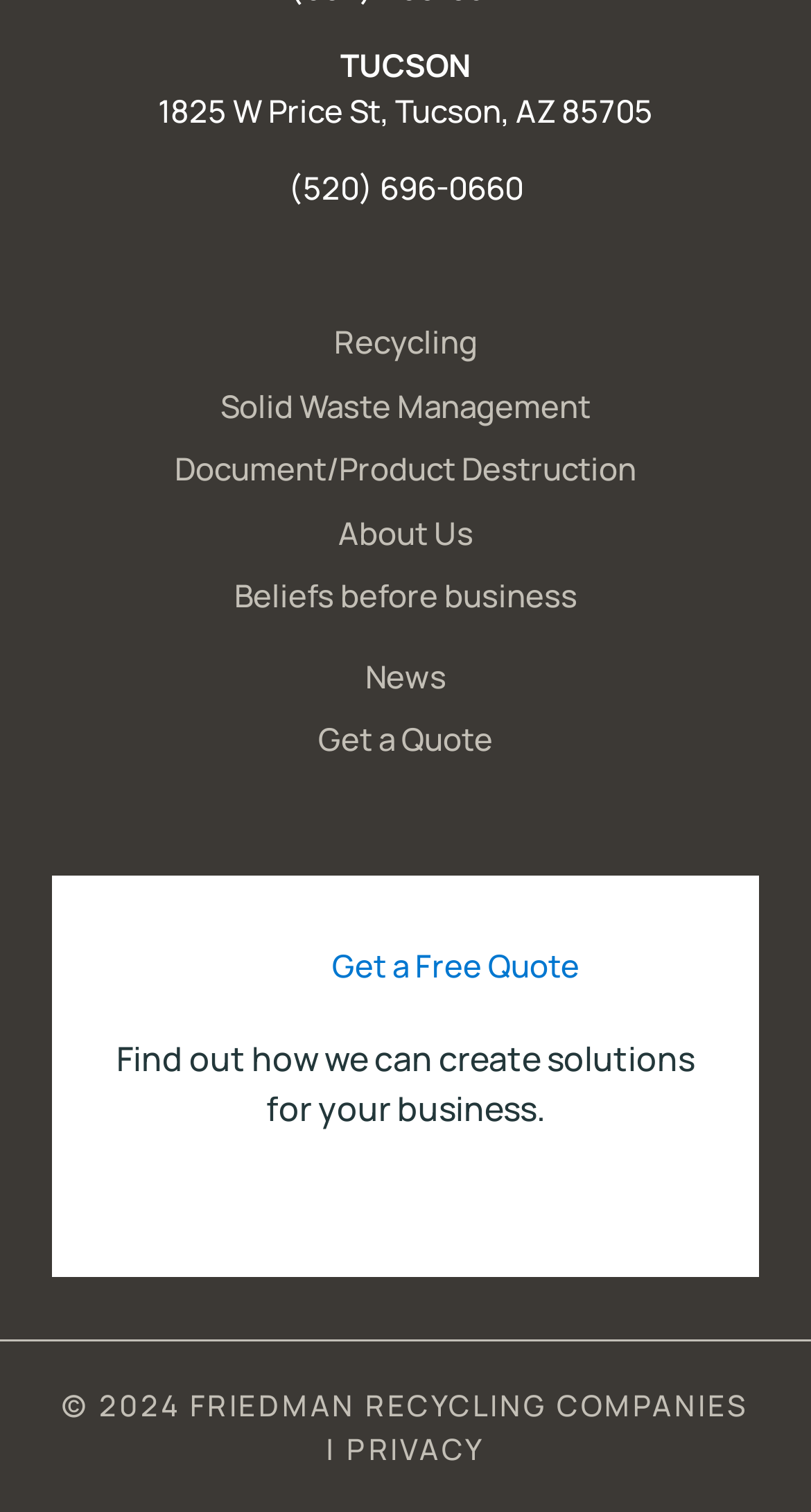Extract the bounding box coordinates for the HTML element that matches this description: "Document/Product Destruction". The coordinates should be four float numbers between 0 and 1, i.e., [left, top, right, bottom].

[0.215, 0.296, 0.785, 0.325]